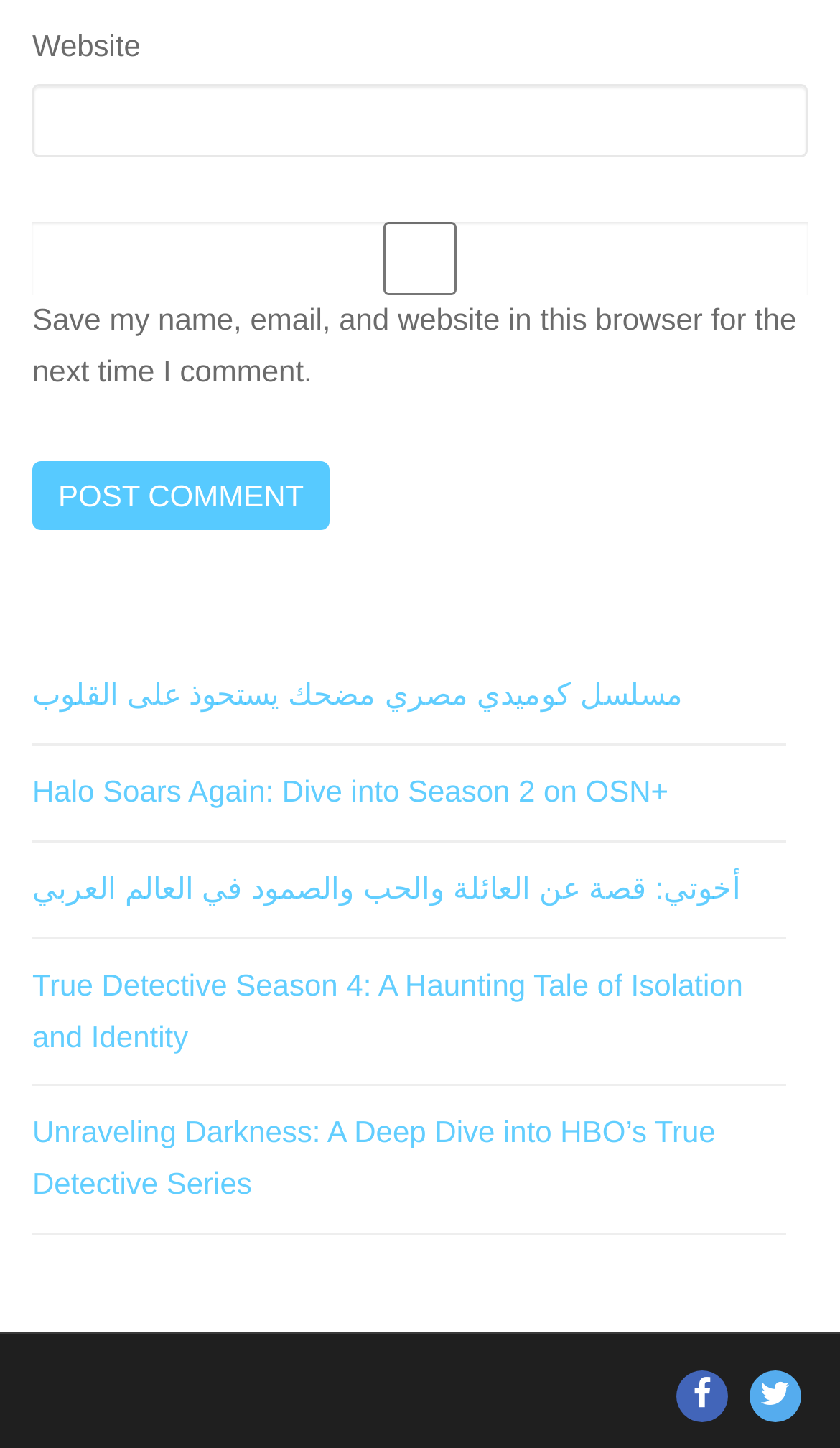Determine the bounding box coordinates of the region I should click to achieve the following instruction: "Follow ThemeGrill on Facebook". Ensure the bounding box coordinates are four float numbers between 0 and 1, i.e., [left, top, right, bottom].

[0.805, 0.946, 0.867, 0.982]